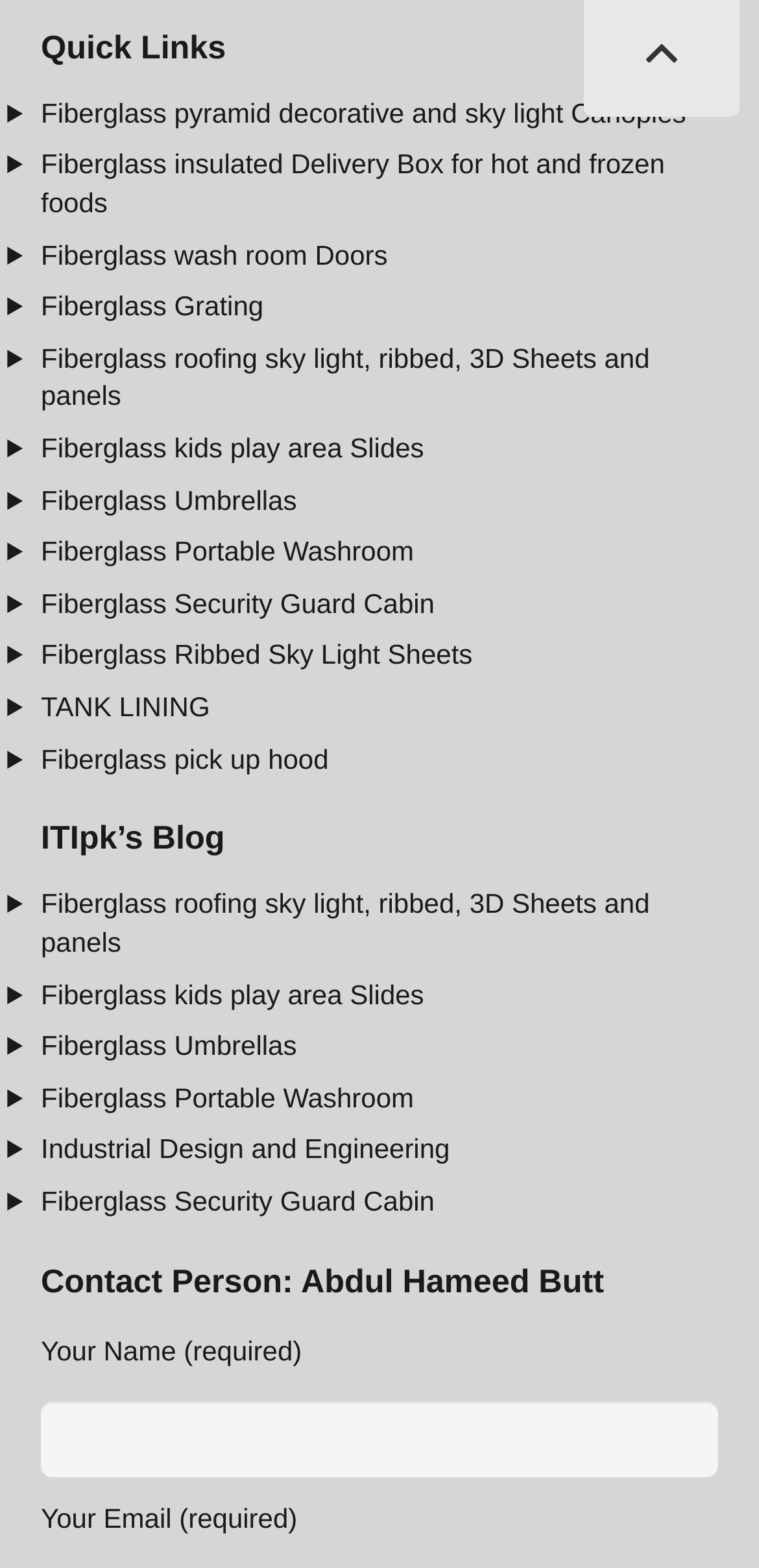Please determine the bounding box coordinates of the element's region to click for the following instruction: "Click on 'Fiberglass pyramid decorative and sky light Canopies'".

[0.054, 0.062, 0.904, 0.082]